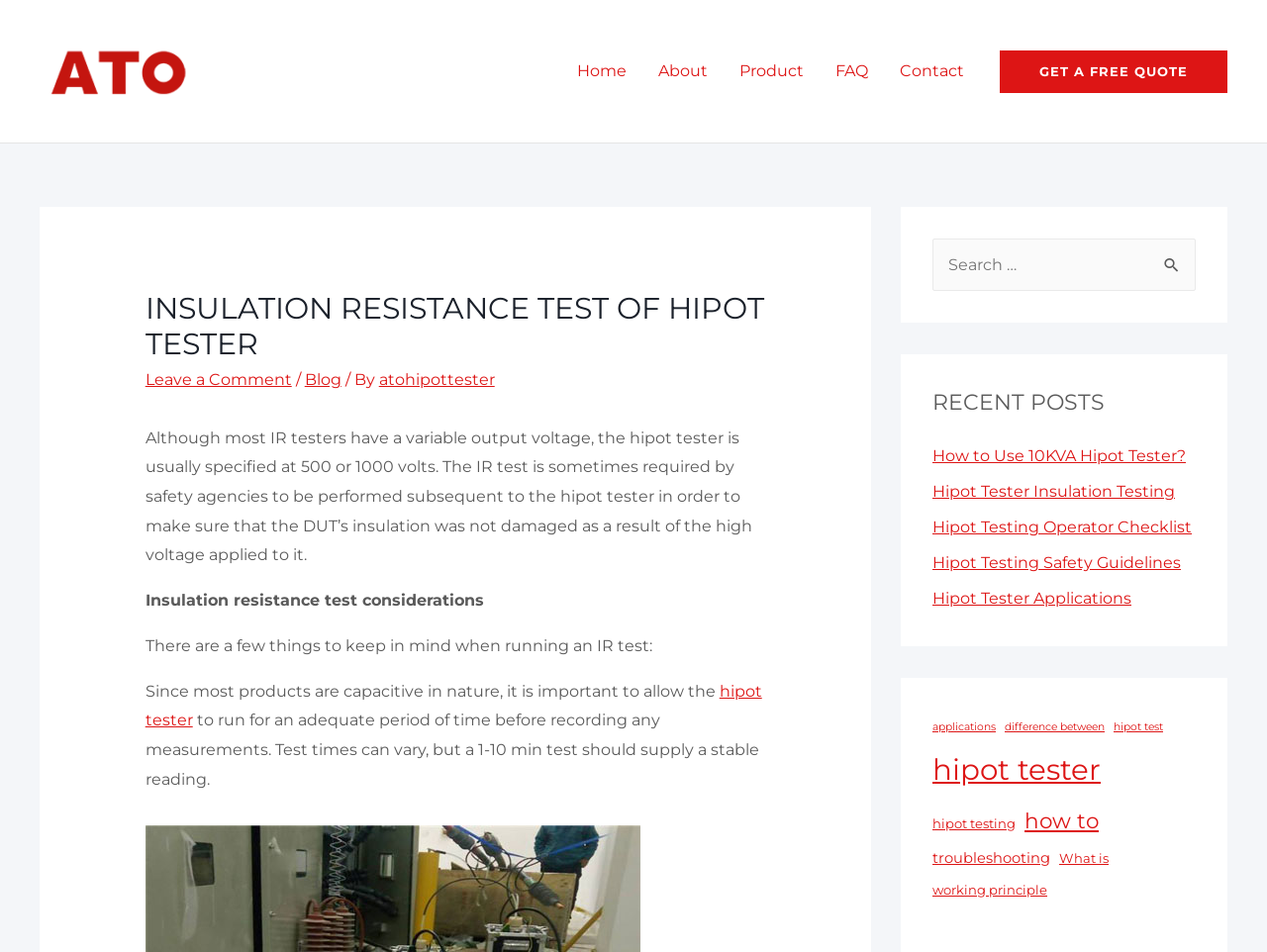Extract the bounding box coordinates for the HTML element that matches this description: "difference between". The coordinates should be four float numbers between 0 and 1, i.e., [left, top, right, bottom].

[0.793, 0.753, 0.872, 0.775]